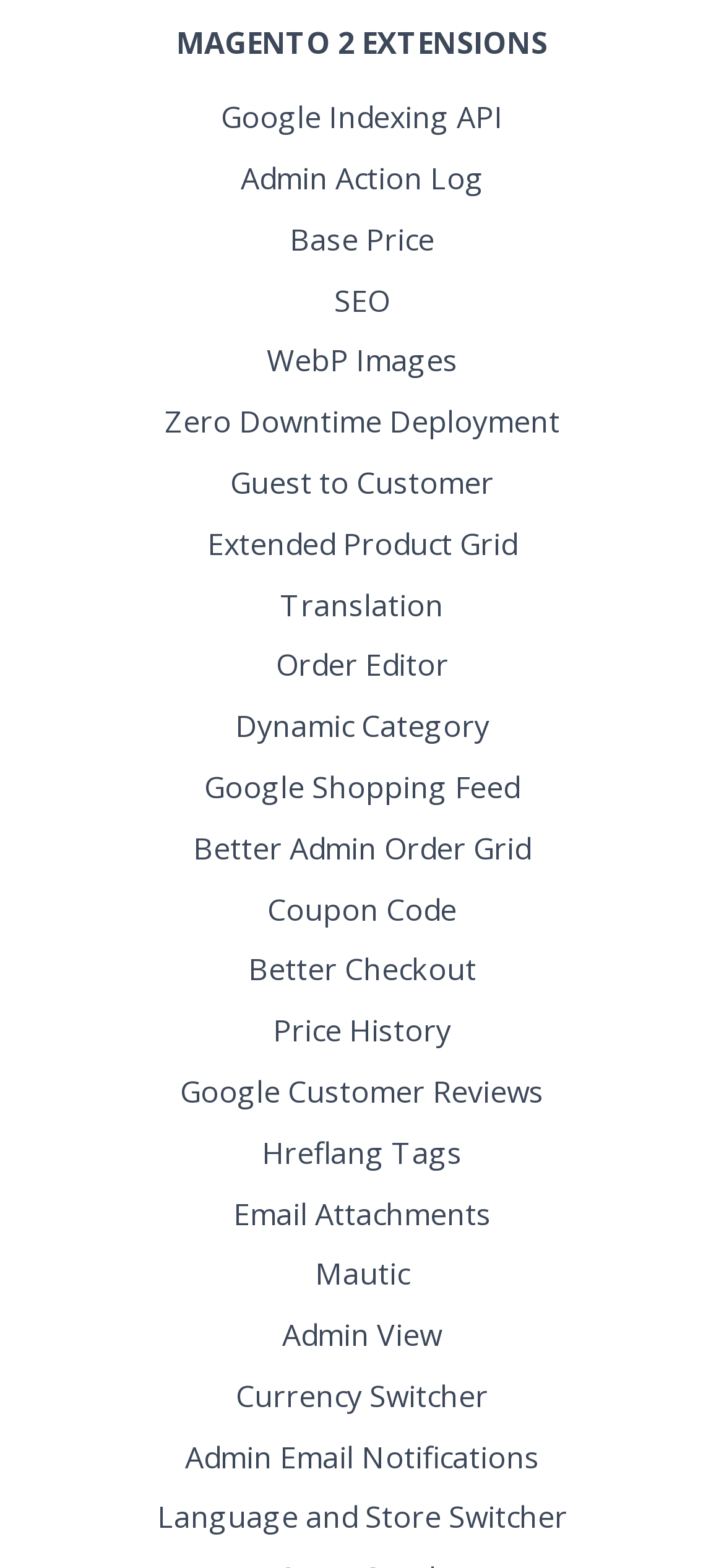Please identify the bounding box coordinates of the area that needs to be clicked to follow this instruction: "View Magento 2 extensions".

[0.244, 0.014, 0.756, 0.04]